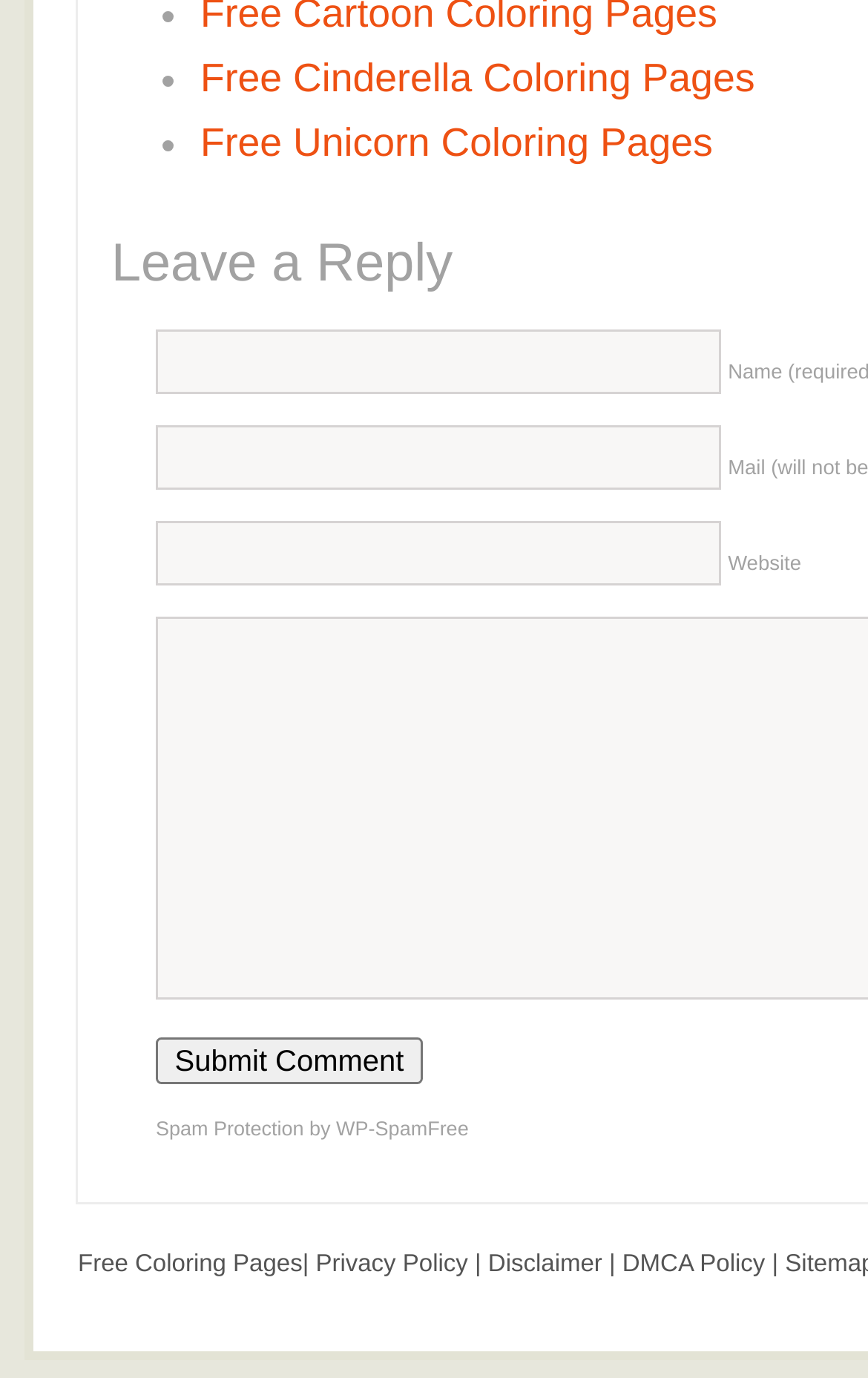Please provide a comprehensive answer to the question based on the screenshot: What is the website likely about?

The presence of links to 'Free Coloring Pages', 'Free Cinderella Coloring Pages', and 'Free Unicorn Coloring Pages' suggests that the website is primarily about providing coloring pages, possibly for children or adults, and may offer a range of themes and designs.